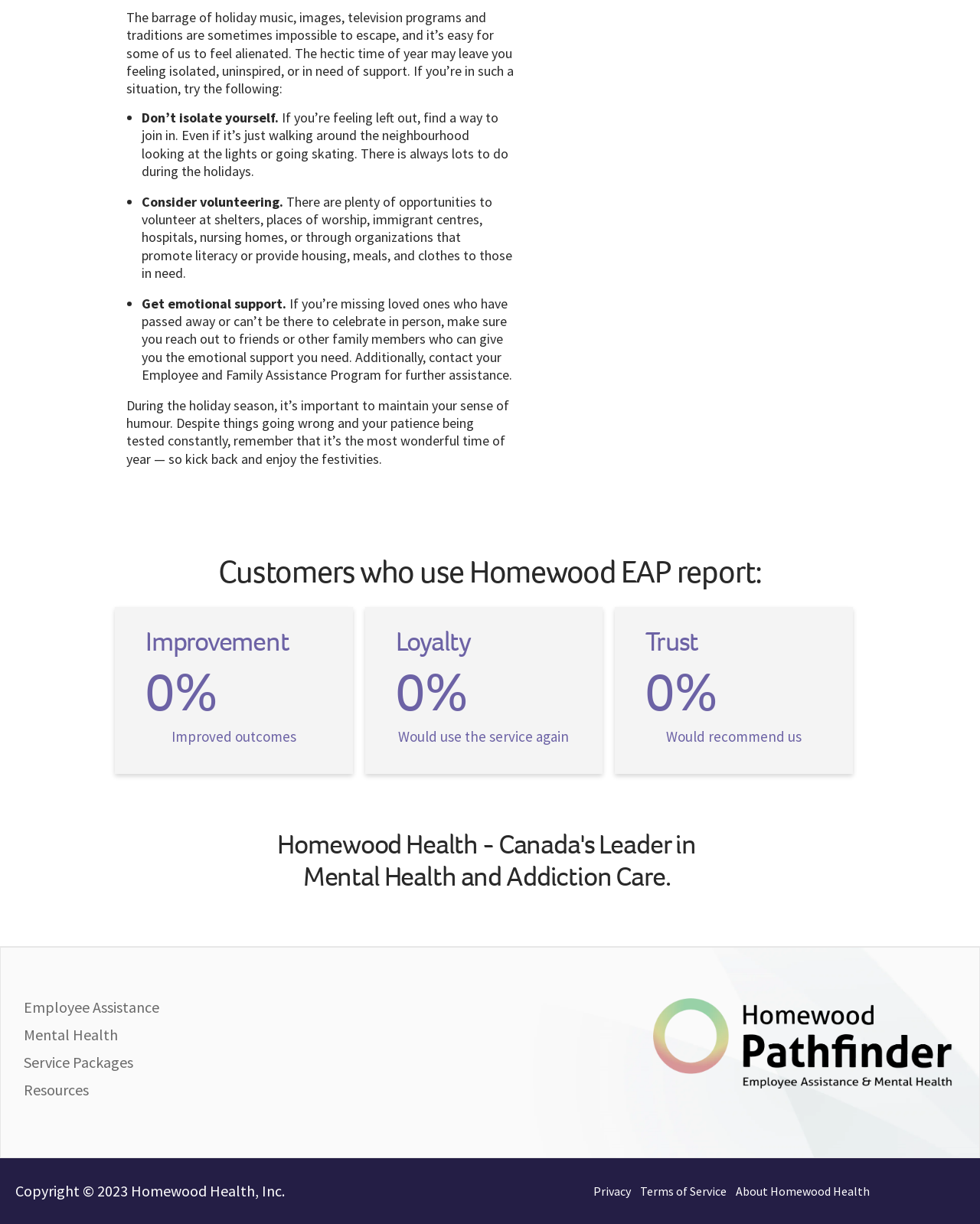What is the copyright information displayed on this webpage?
Answer with a single word or short phrase according to what you see in the image.

Copyright 2023 Homewood Health, Inc.